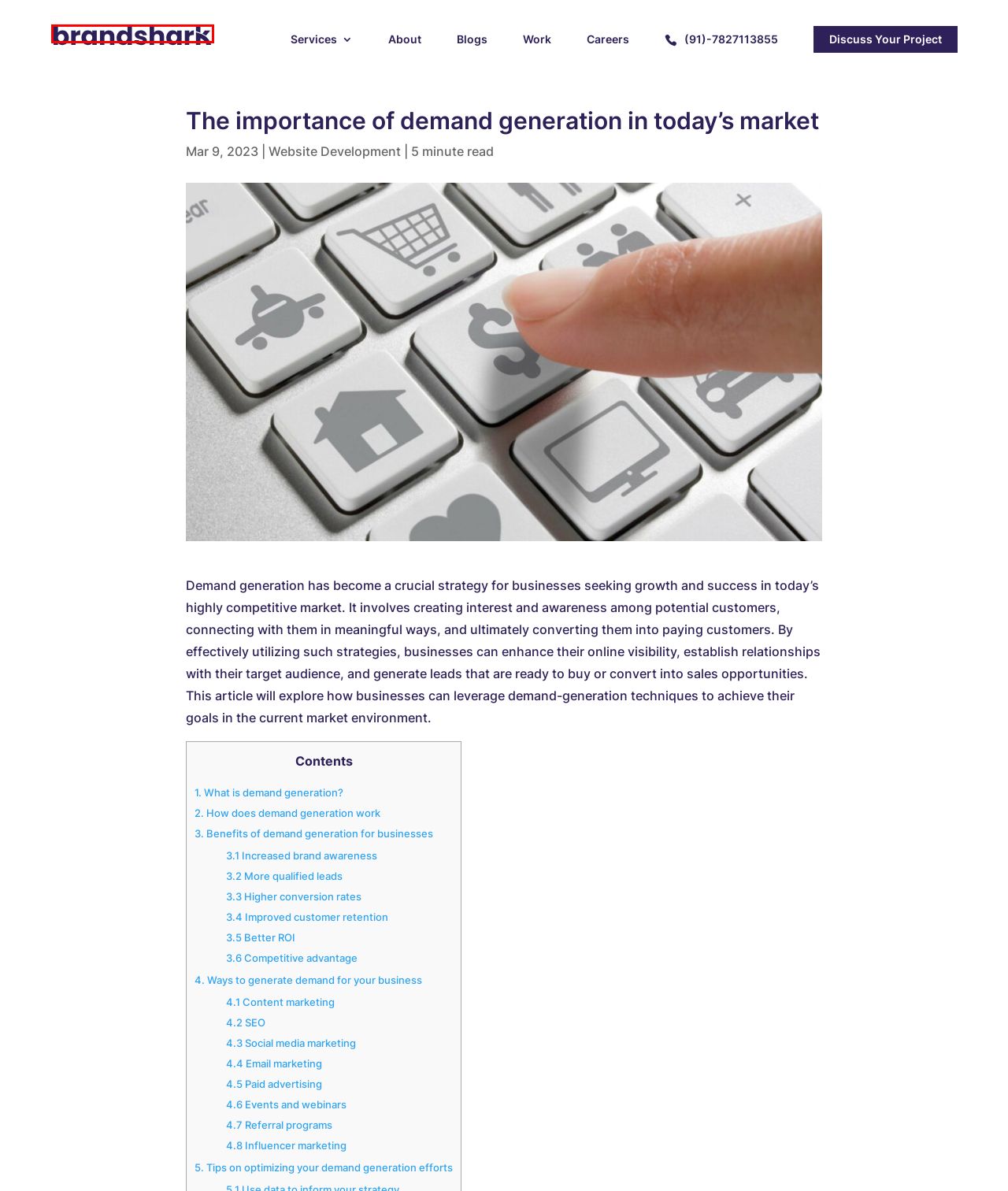You are presented with a screenshot of a webpage that includes a red bounding box around an element. Determine which webpage description best matches the page that results from clicking the element within the red bounding box. Here are the candidates:
A. How to Use Paid Campaigns to Grow Your Business
B. Services - Brandshark
C. Website Development | Digital Marketing | UI Design Company
D. Team of Marketers and Brand Strategists : About Brandshark
E. Contact us - Design and Marketing Agency
F. Website design development and digtial marketing case studies
G. Design and Marketing Insights by Brandshark Team
H. Career with Brandshark | Web Design & Marketing Jobs

C